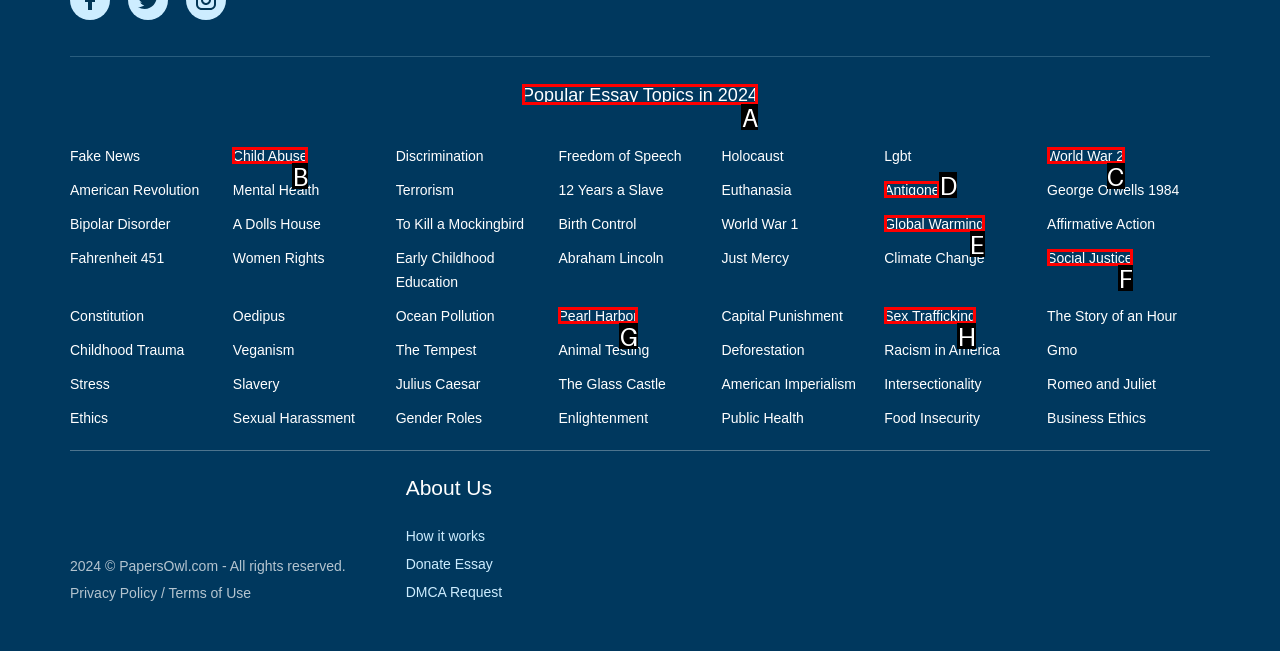Select the HTML element that needs to be clicked to carry out the task: Read the 'Popular Essay Topics in 2024'
Provide the letter of the correct option.

A